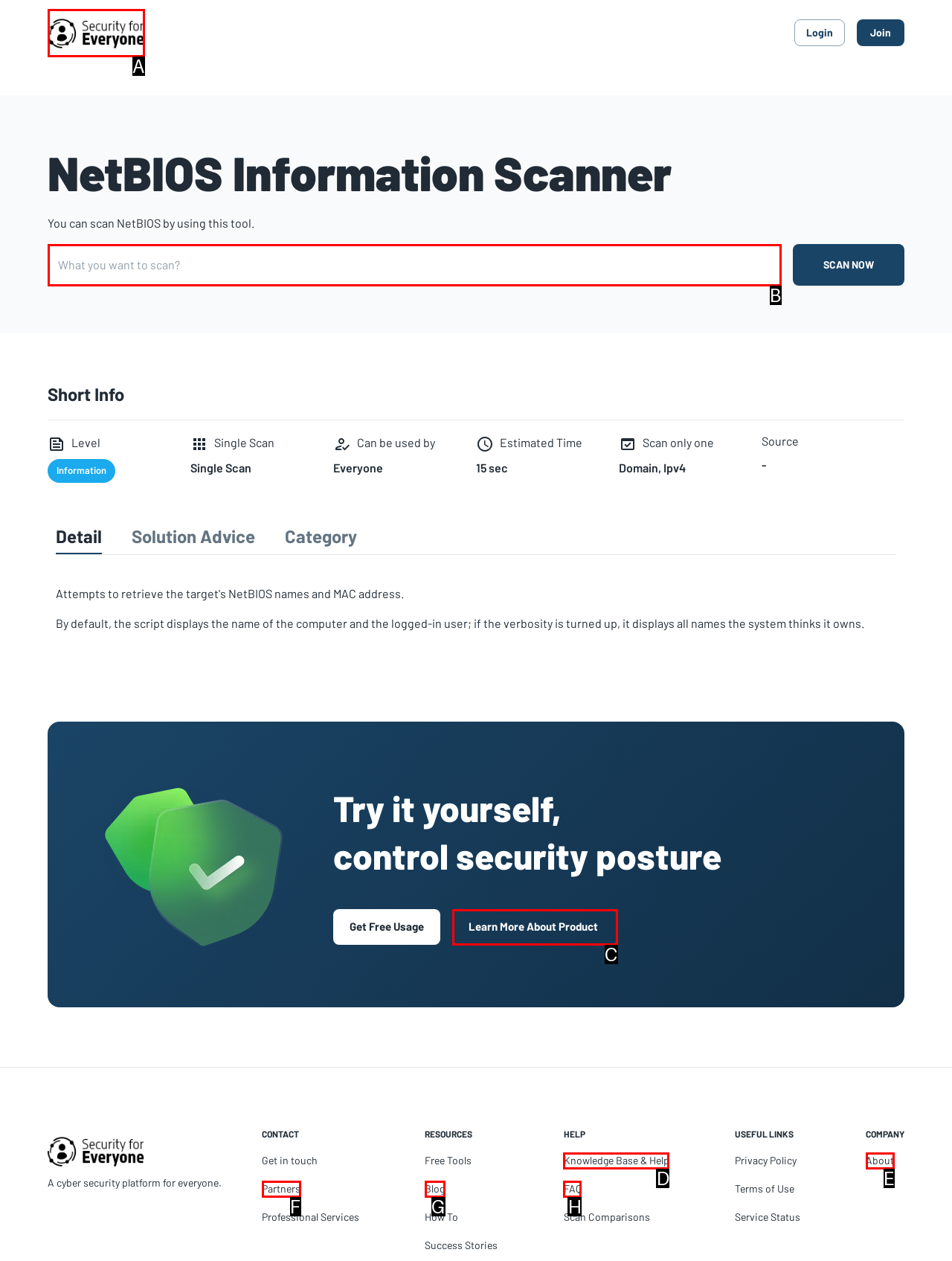Identify the HTML element that best fits the description: Life Clock Time. Respond with the letter of the corresponding element.

None